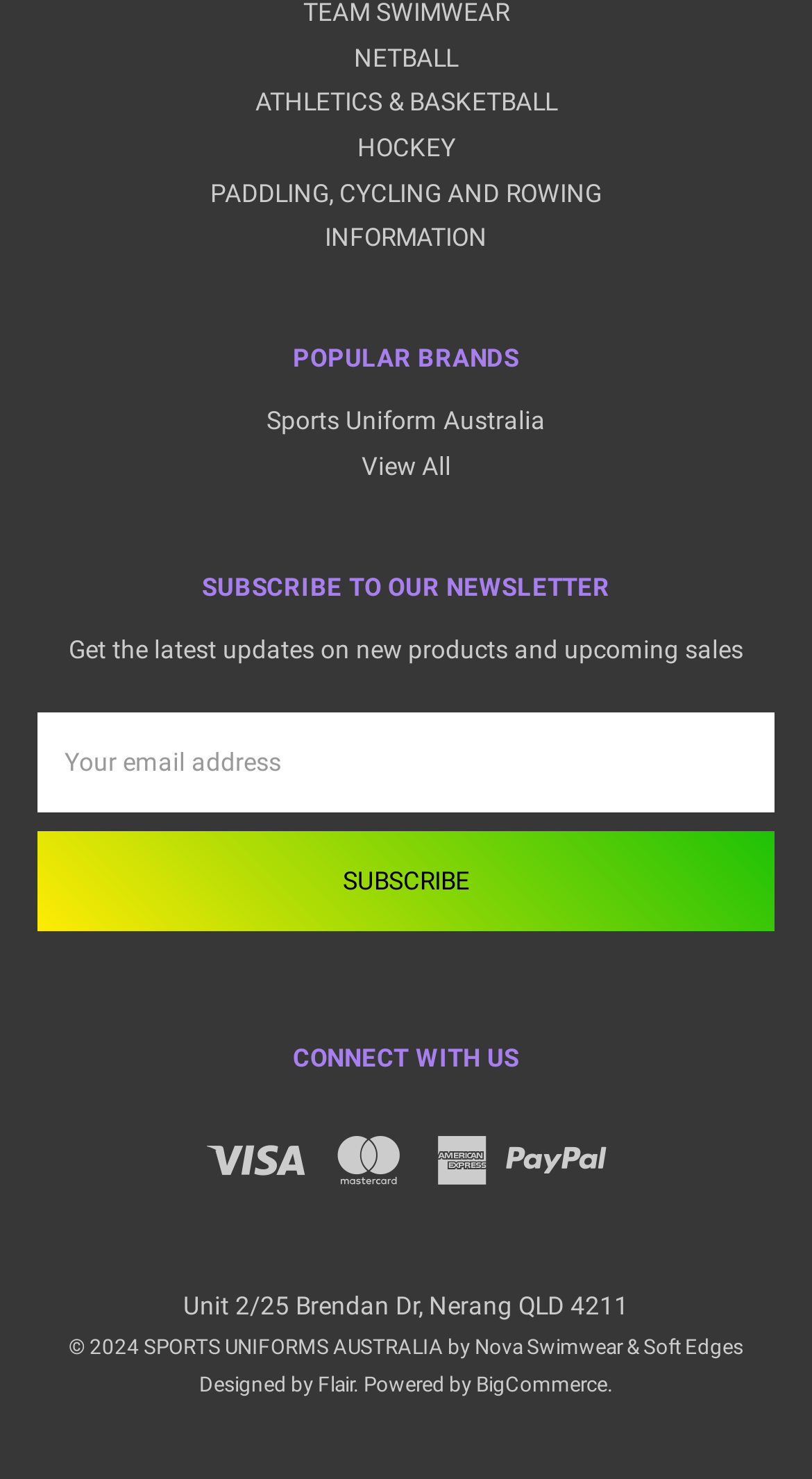Identify the bounding box coordinates for the UI element described by the following text: "name="nl_email" placeholder="Your email address"". Provide the coordinates as four float numbers between 0 and 1, in the format [left, top, right, bottom].

[0.046, 0.481, 0.954, 0.549]